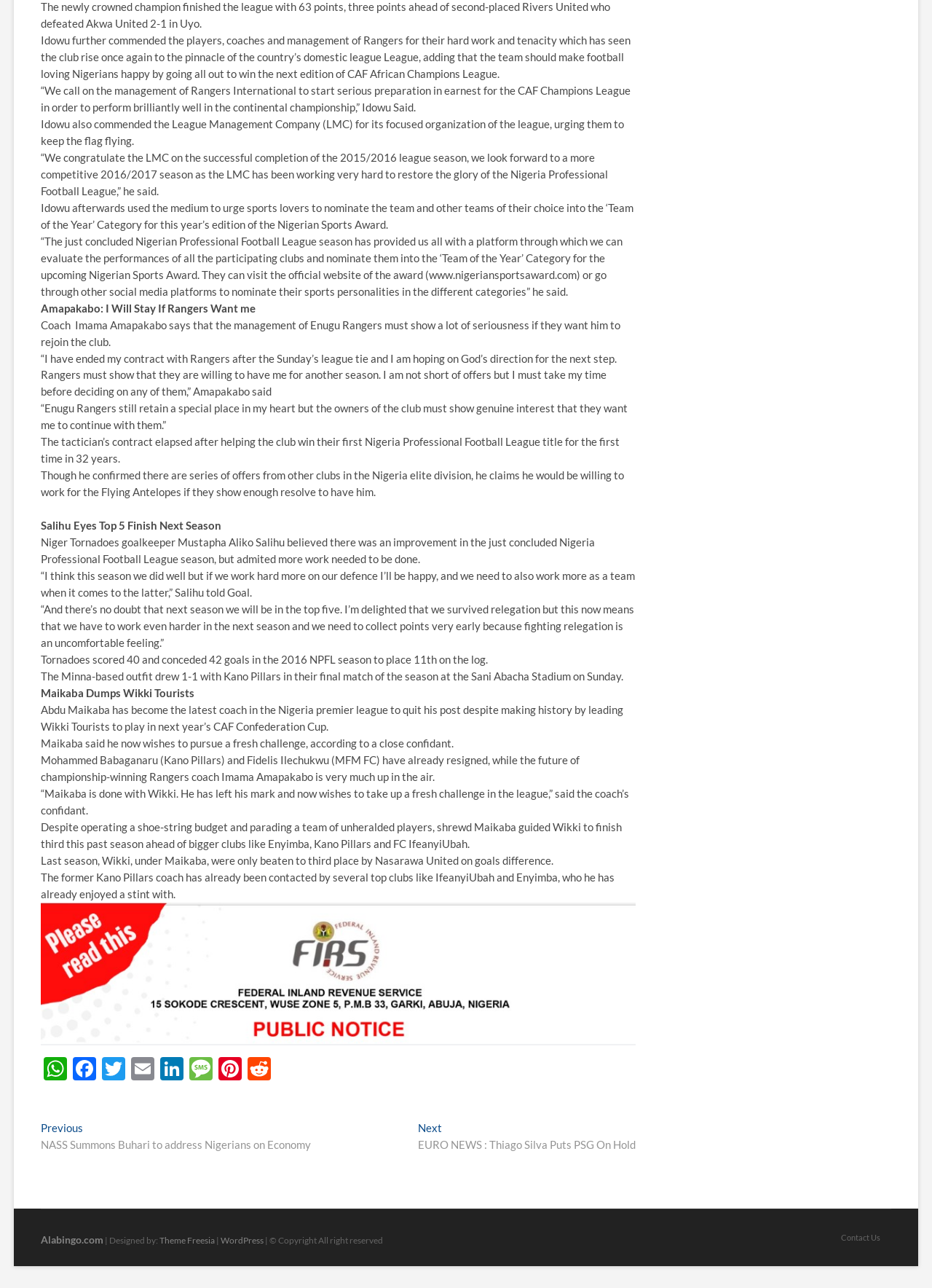Please determine the bounding box coordinates of the element's region to click in order to carry out the following instruction: "Click on the 'Next post: EURO NEWS : Thiago Silva Puts PSG On Hold' link". The coordinates should be four float numbers between 0 and 1, i.e., [left, top, right, bottom].

[0.449, 0.871, 0.682, 0.895]